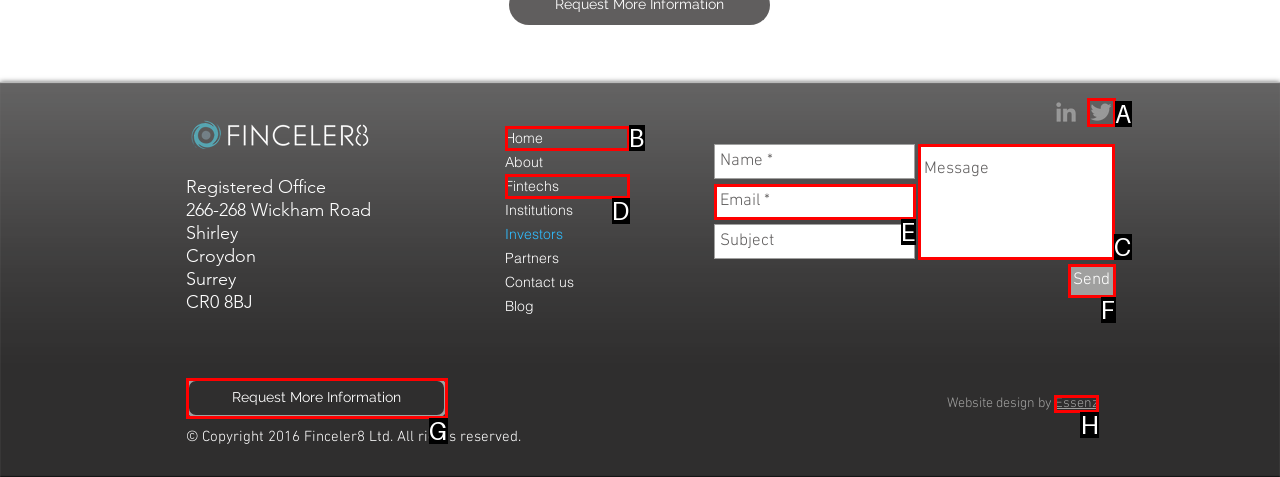Tell me the letter of the option that corresponds to the description: Facebook
Answer using the letter from the given choices directly.

None